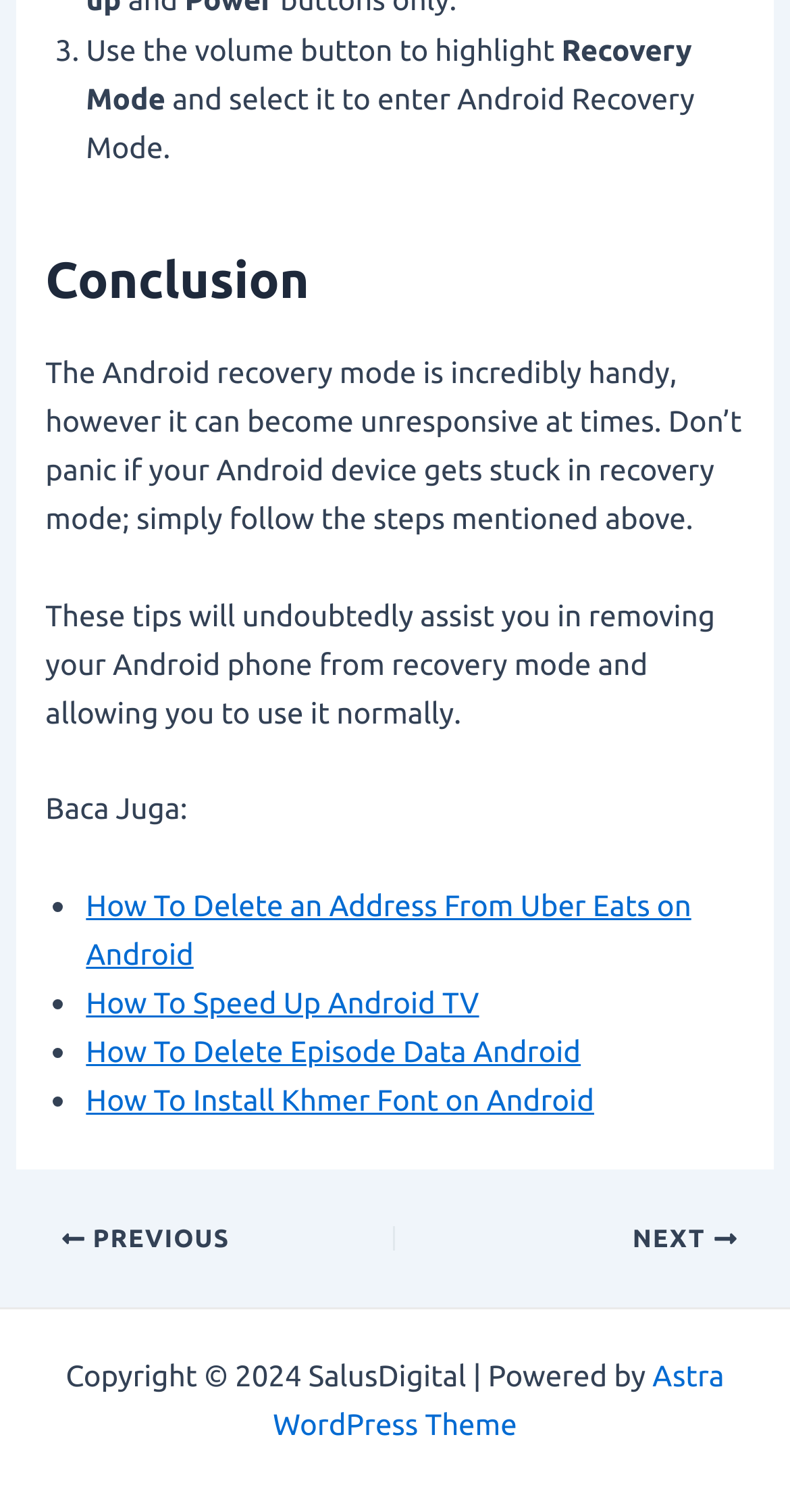What is the topic of the article?
Using the image as a reference, give an elaborate response to the question.

The topic of the article can be determined by reading the content of the webpage, specifically the heading 'Recovery Mode' and the surrounding text, which discusses the Android recovery mode and how to remove an Android phone from it.